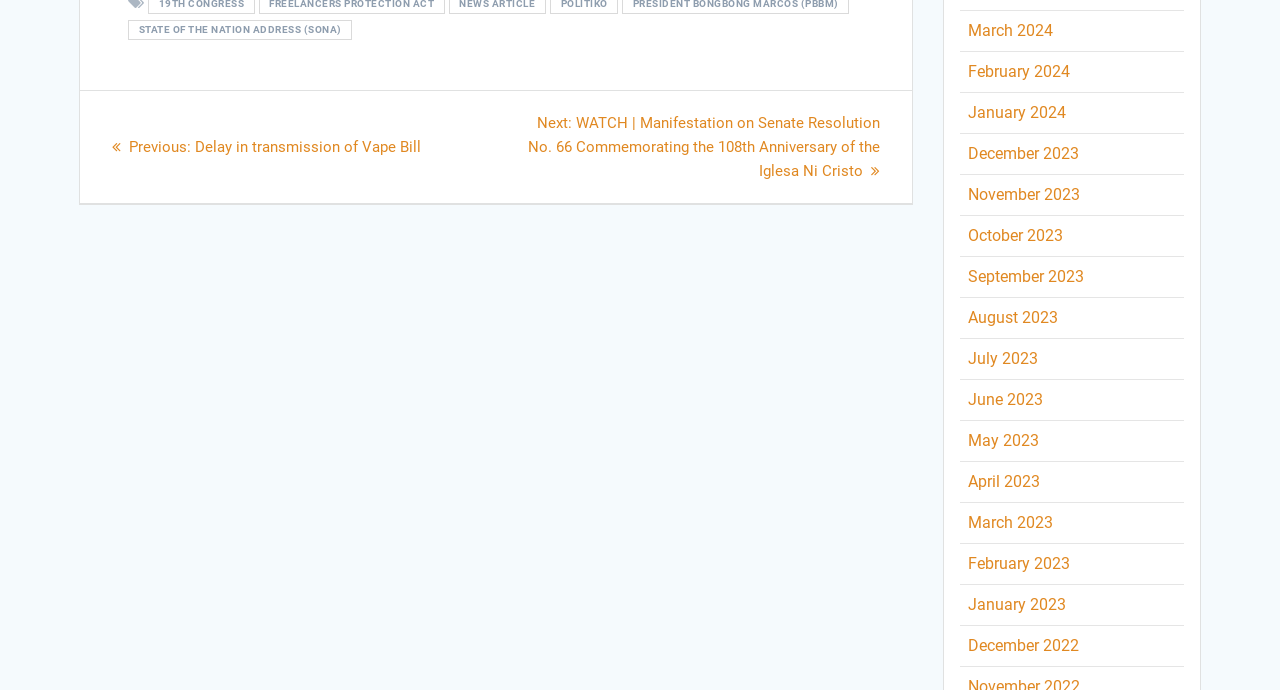Provide a short answer using a single word or phrase for the following question: 
How many months are listed on the webpage?

12